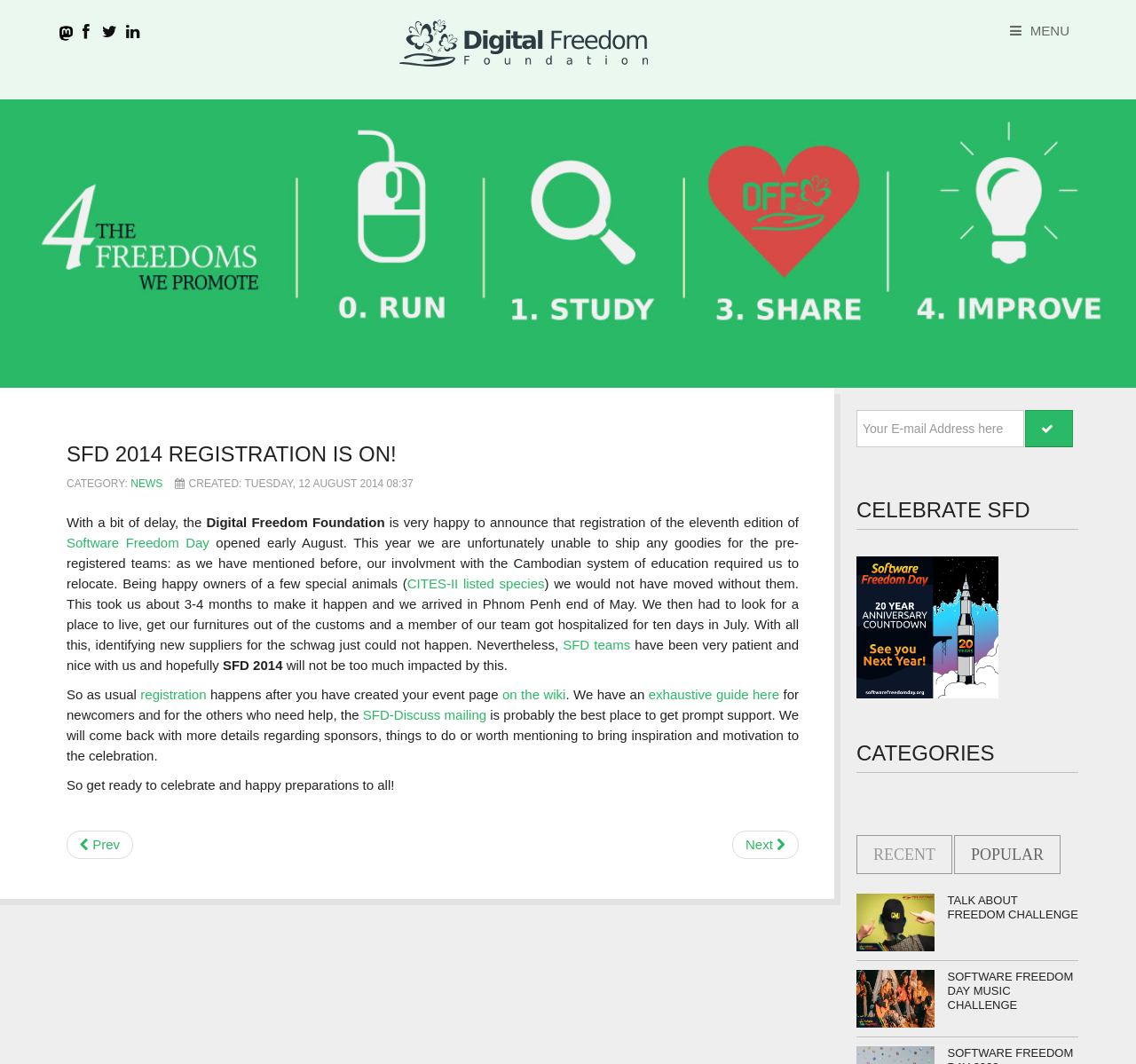What is the date of Software Freedom Day?
Using the image, give a concise answer in the form of a single word or short phrase.

September 17, 2016